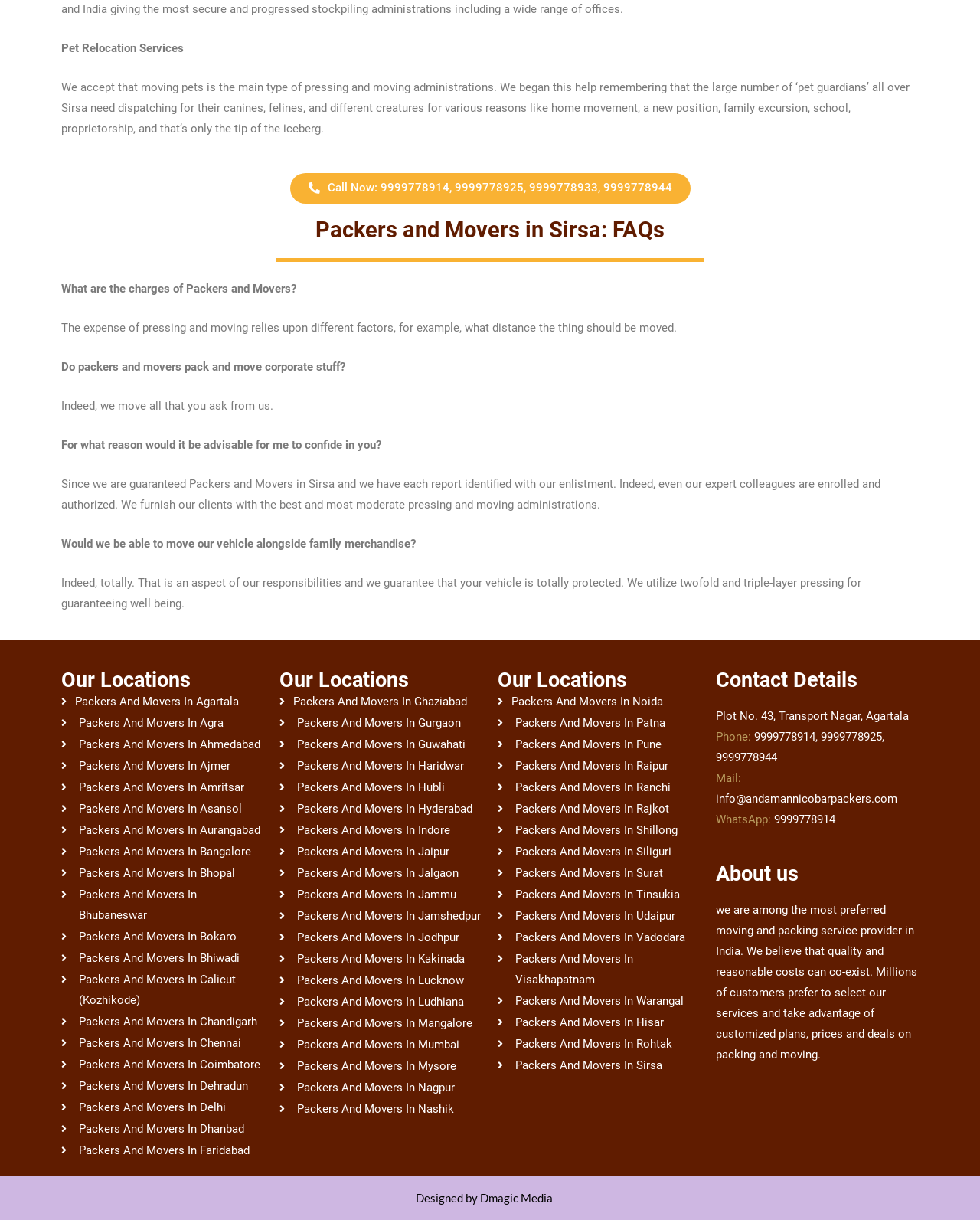Use one word or a short phrase to answer the question provided: 
What is the phone number to contact them?

9999778914, 9999778925, 9999778944